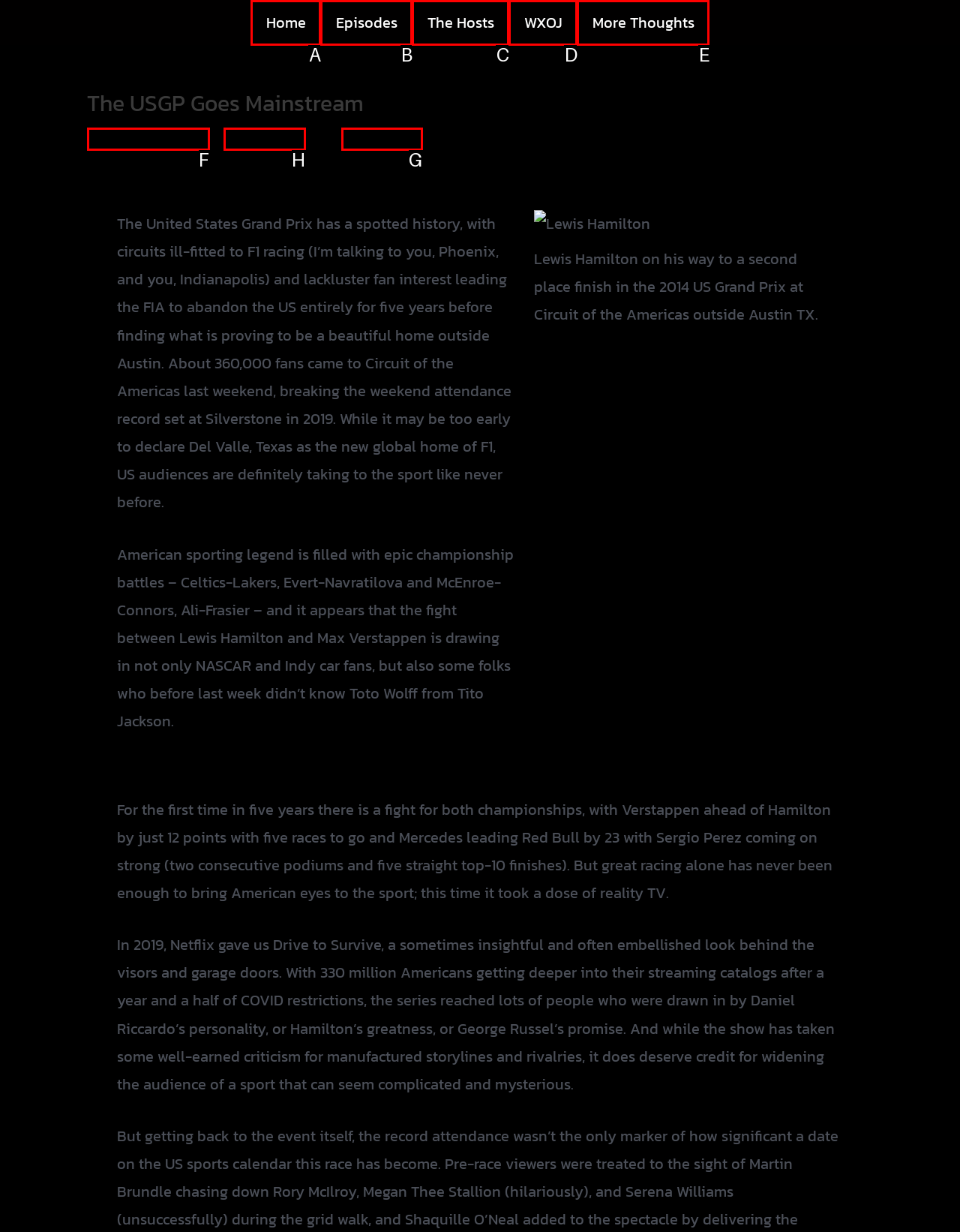Specify which HTML element I should click to complete this instruction: Click on the Auto Racing link Answer with the letter of the relevant option.

H